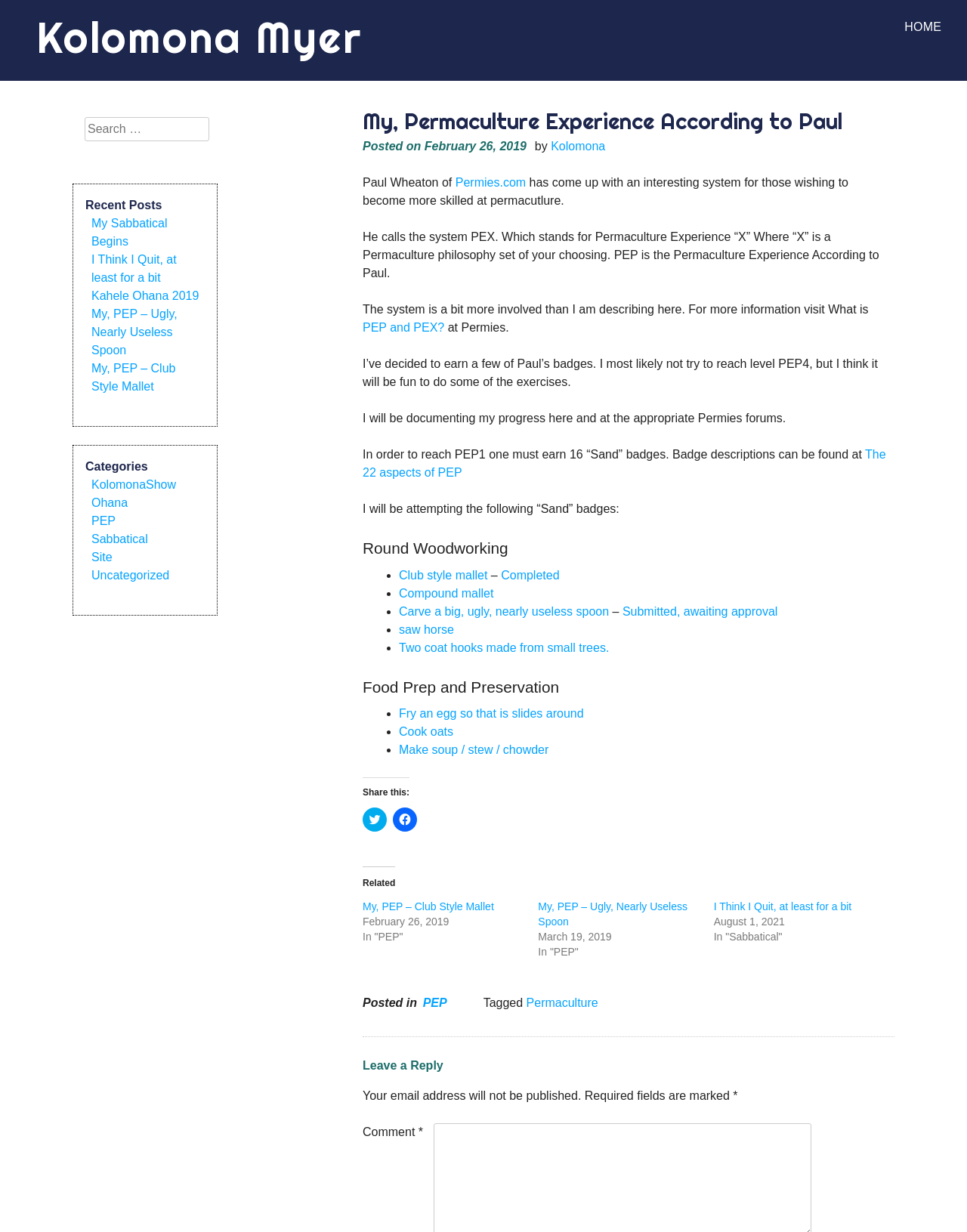Find the bounding box coordinates of the element you need to click on to perform this action: 'Click on the 'HOME' link'. The coordinates should be represented by four float values between 0 and 1, in the format [left, top, right, bottom].

[0.921, 0.01, 0.988, 0.034]